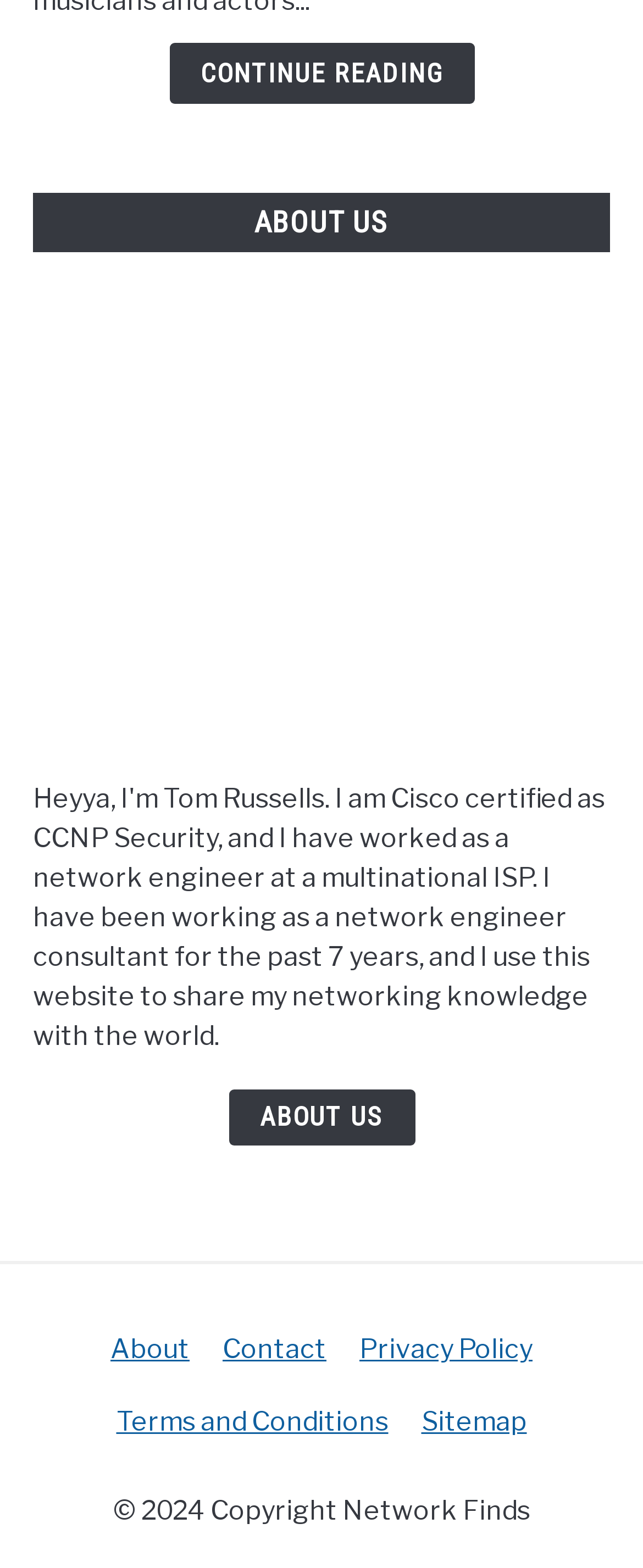Determine the bounding box coordinates for the UI element matching this description: "Continue Reading".

[0.263, 0.027, 0.737, 0.066]